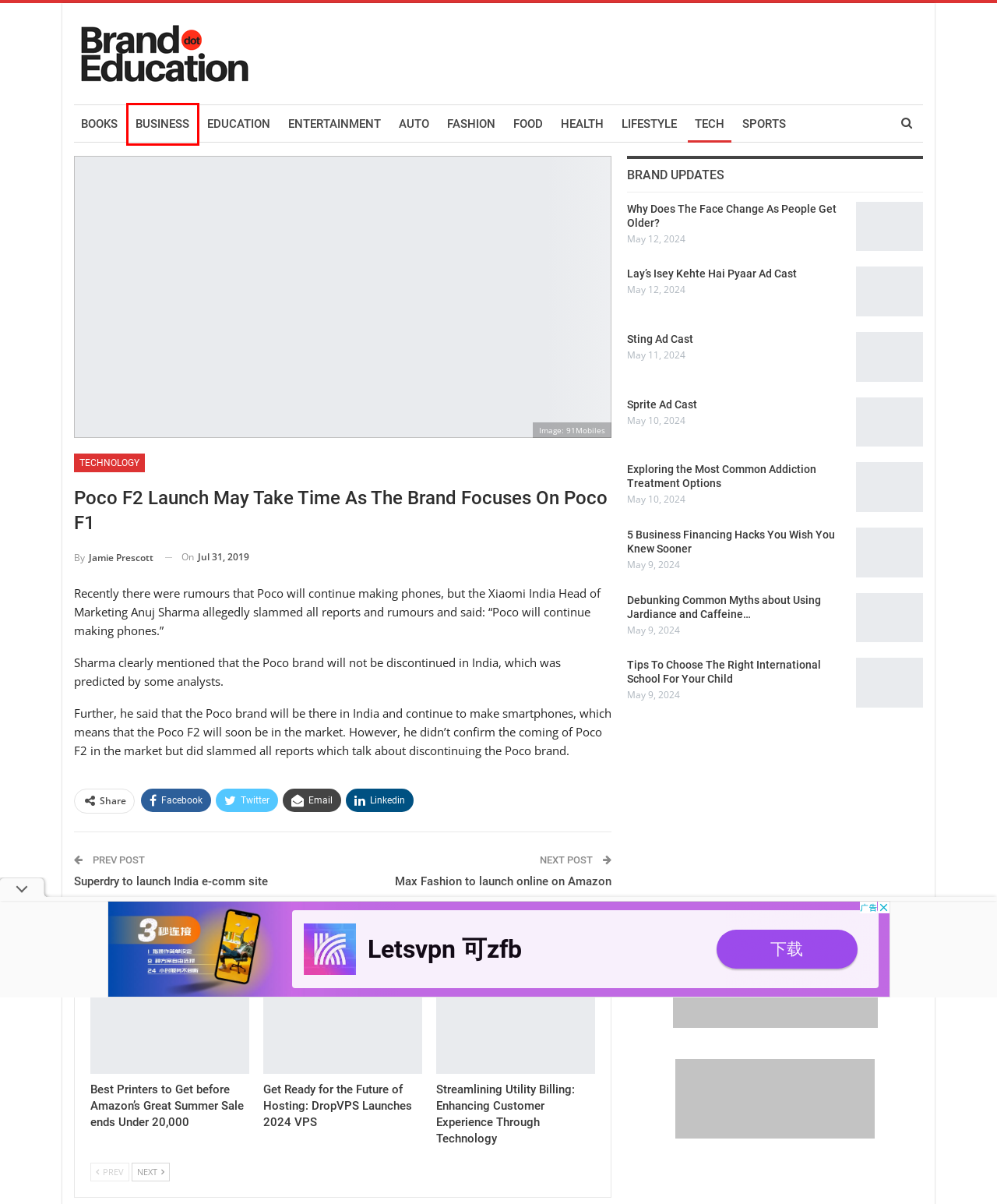Please examine the screenshot provided, which contains a red bounding box around a UI element. Select the webpage description that most accurately describes the new page displayed after clicking the highlighted element. Here are the candidates:
A. Technology Archives - Brand Education
B. Tips To Choose The Right International School For Your Child
C. Exploring the Most Common Addiction Treatment Options
D. Lay’s Isey Kehte Hai Pyaar Ad Cast
E. Brand News: latest news from around the world | Brand Education
F. Sting Ad Cast
G. Books Archives - Brand Education
H. Debunking Common Myths about Using Jardiance and Caffeine Together

E